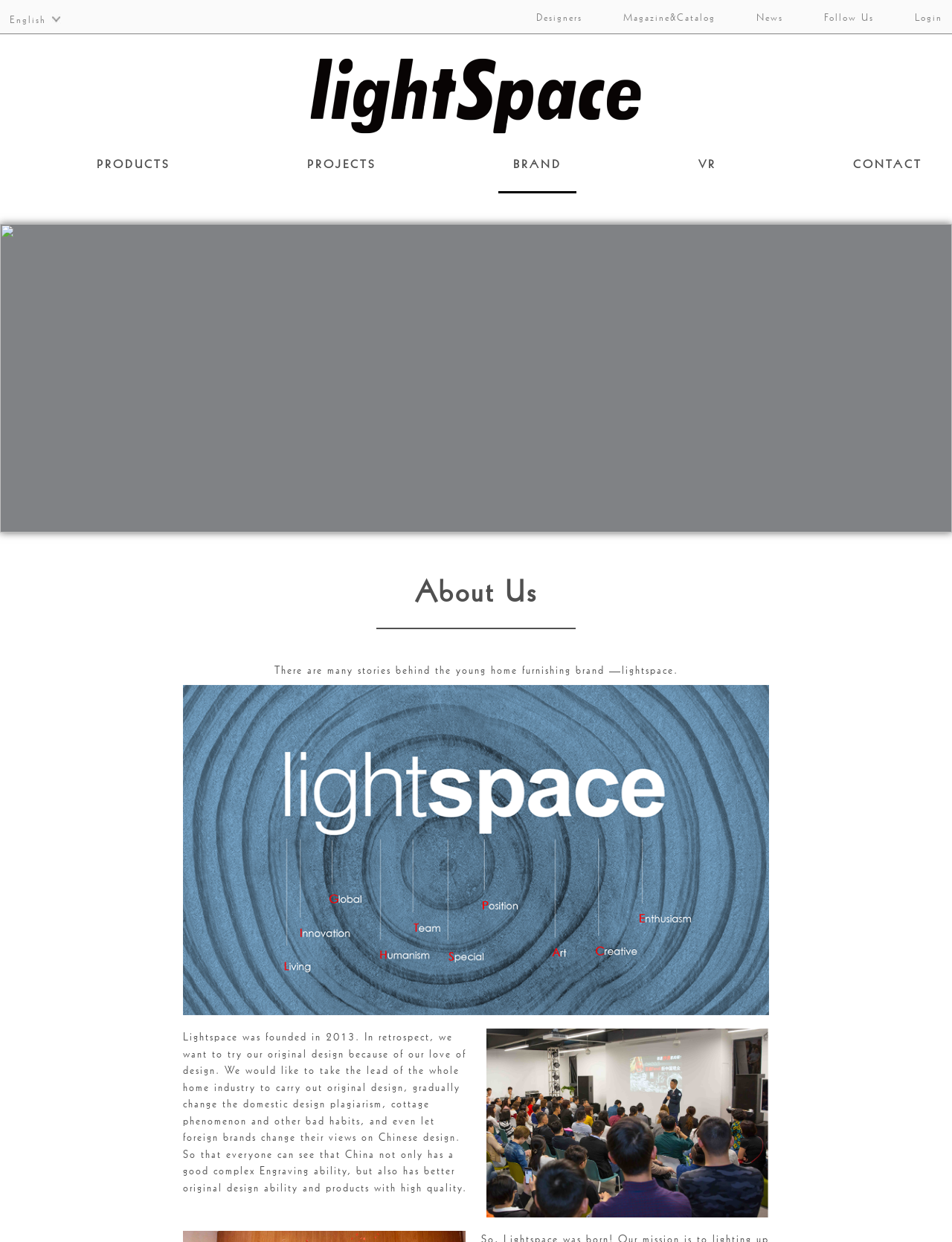Please determine the bounding box coordinates of the clickable area required to carry out the following instruction: "Click on the 'Home' link". The coordinates must be four float numbers between 0 and 1, represented as [left, top, right, bottom].

None